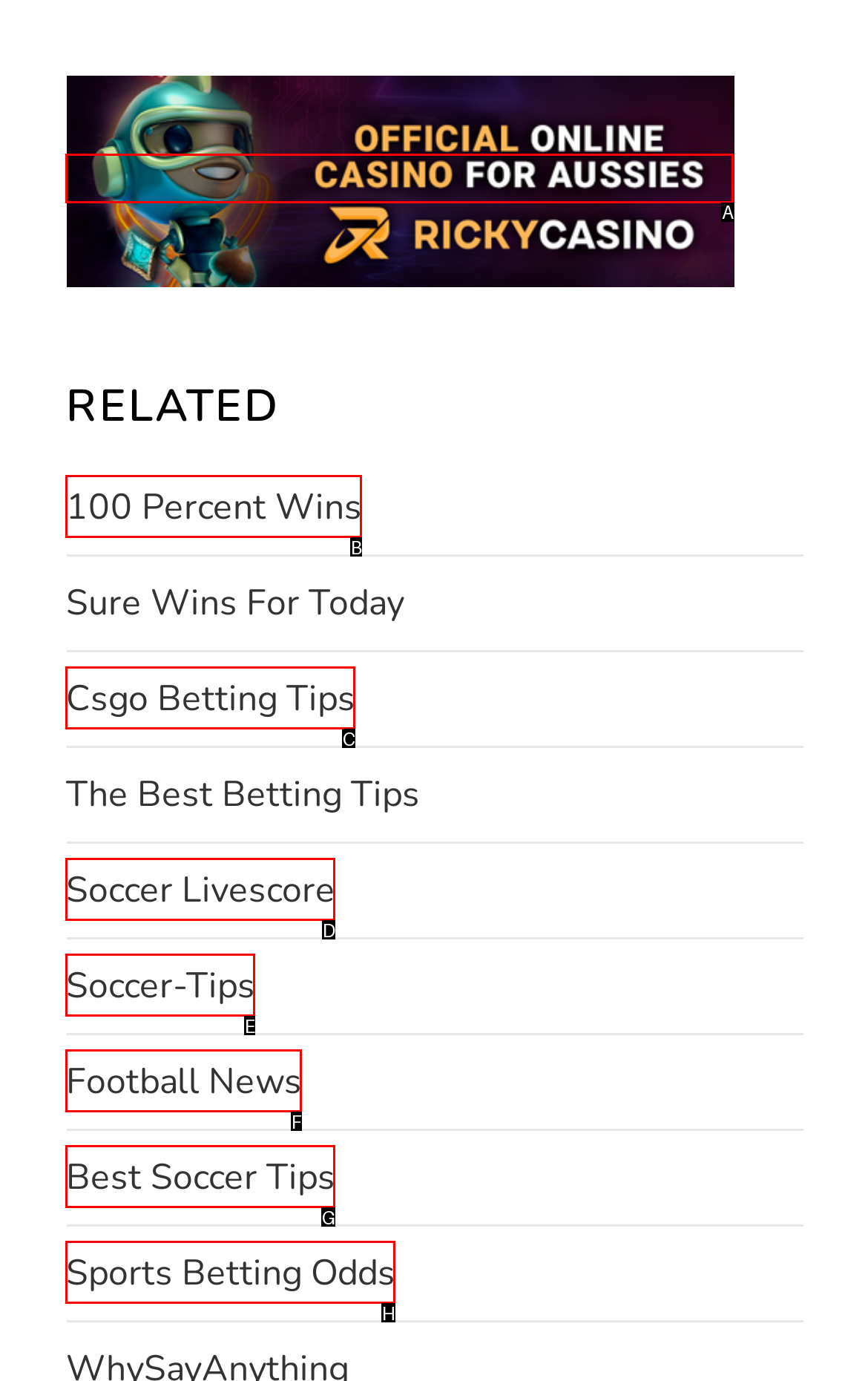Indicate which UI element needs to be clicked to fulfill the task: Open the Data Recovery page
Answer with the letter of the chosen option from the available choices directly.

None